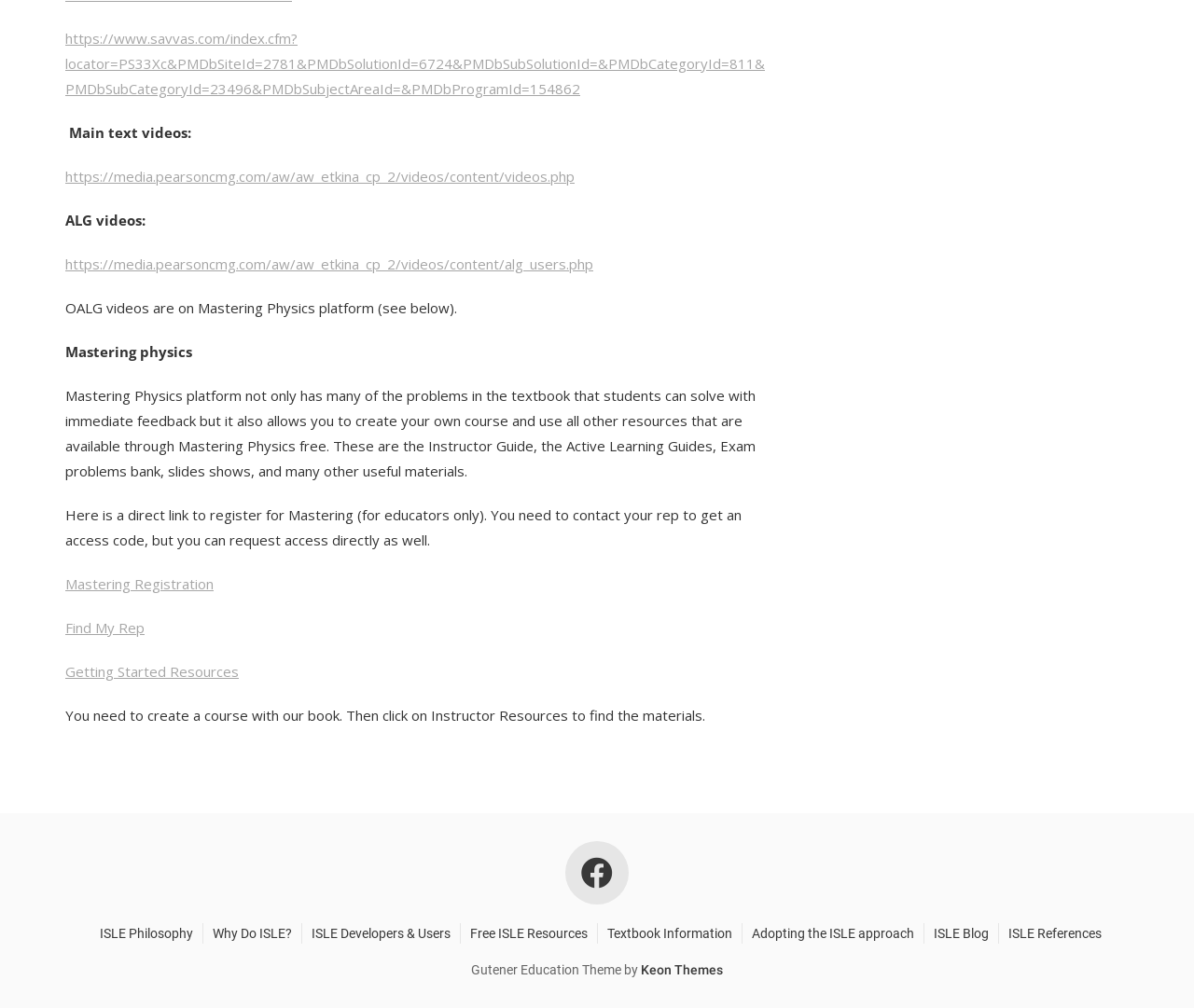Respond to the question below with a single word or phrase:
What is the name of the theme used in this website?

Gutener Education Theme